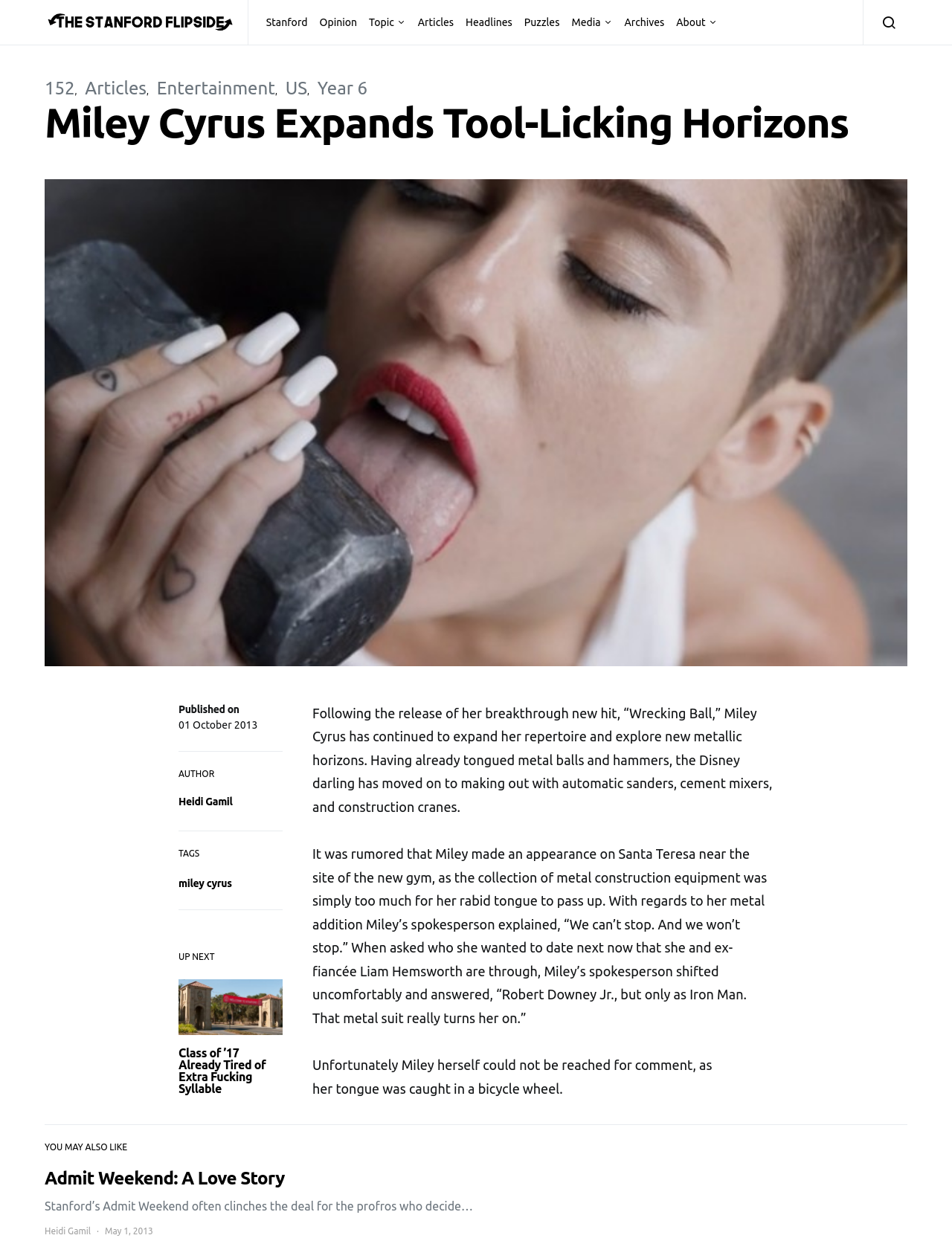Provide your answer in one word or a succinct phrase for the question: 
What is the author of the article?

Heidi Gamil